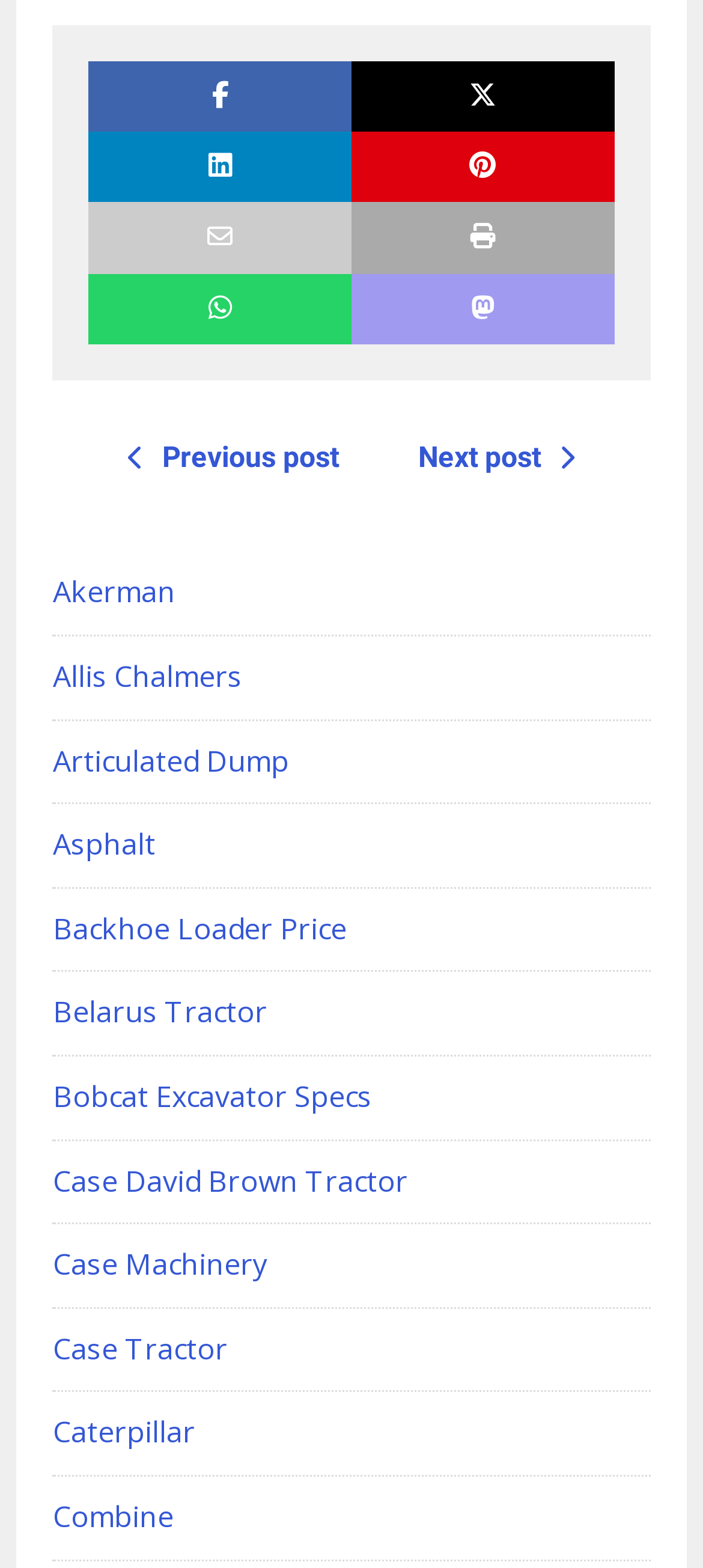Predict the bounding box of the UI element that fits this description: "Backhoe Loader Price".

[0.075, 0.579, 0.493, 0.605]